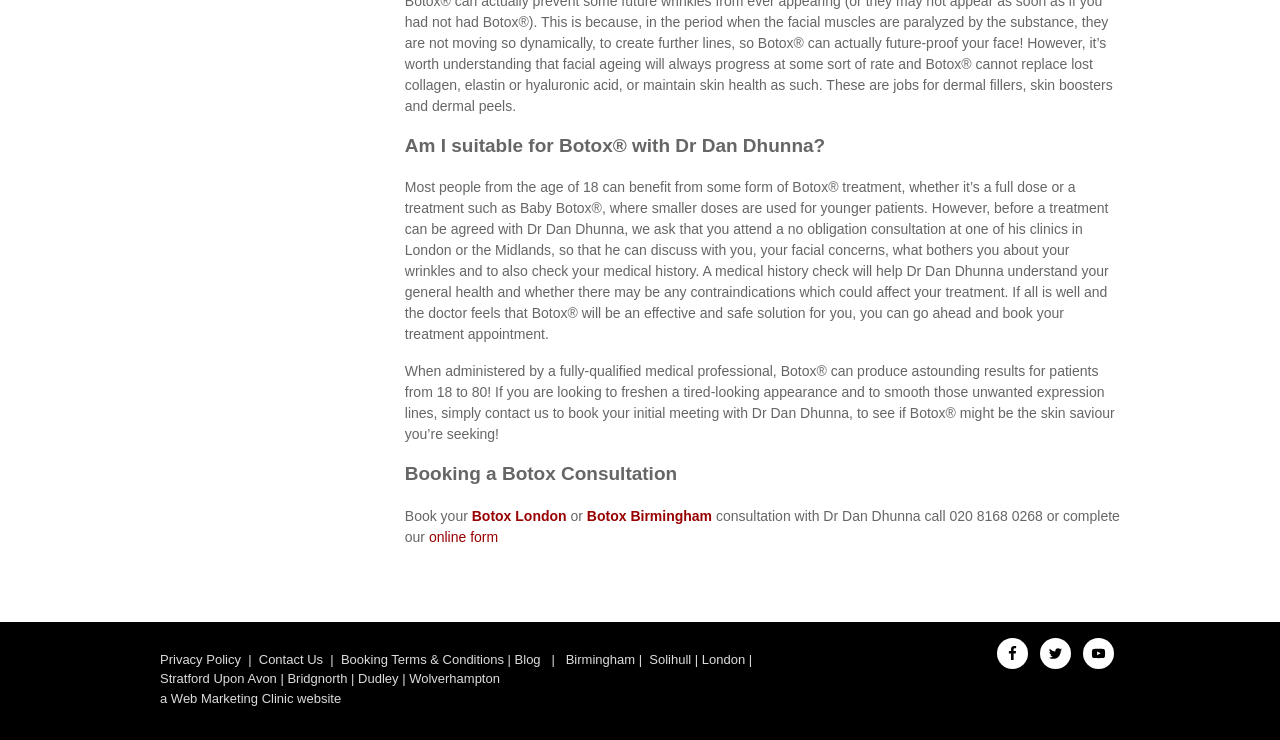Select the bounding box coordinates of the element I need to click to carry out the following instruction: "Book a Botox consultation in London".

[0.369, 0.686, 0.443, 0.708]